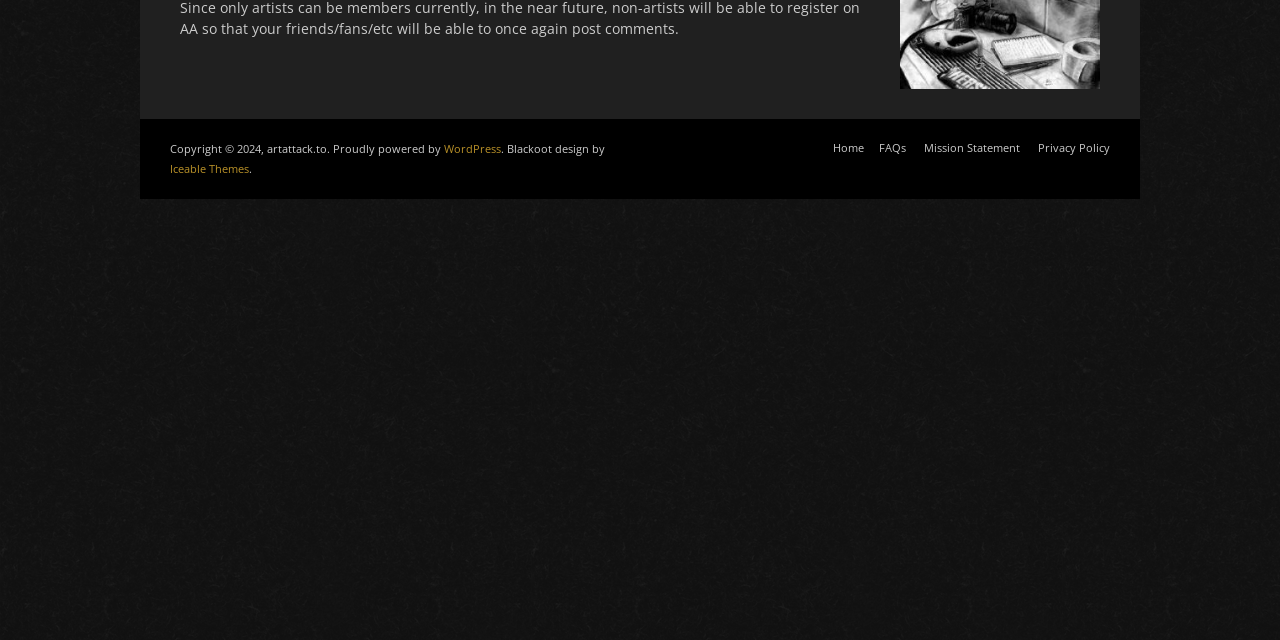Using the provided element description "Mission Statement", determine the bounding box coordinates of the UI element.

[0.722, 0.218, 0.797, 0.242]